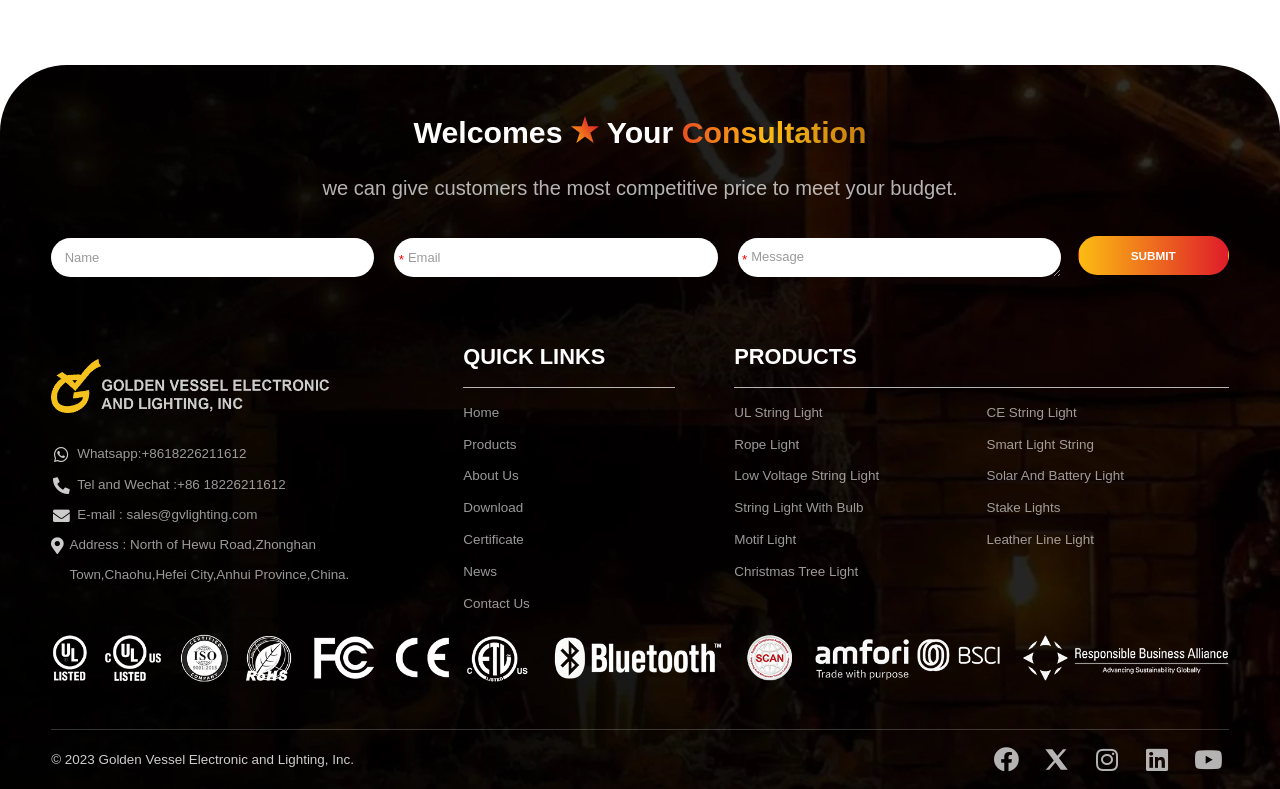Determine the coordinates of the bounding box that should be clicked to complete the instruction: "Enter your name". The coordinates should be represented by four float numbers between 0 and 1: [left, top, right, bottom].

[0.04, 0.302, 0.292, 0.351]